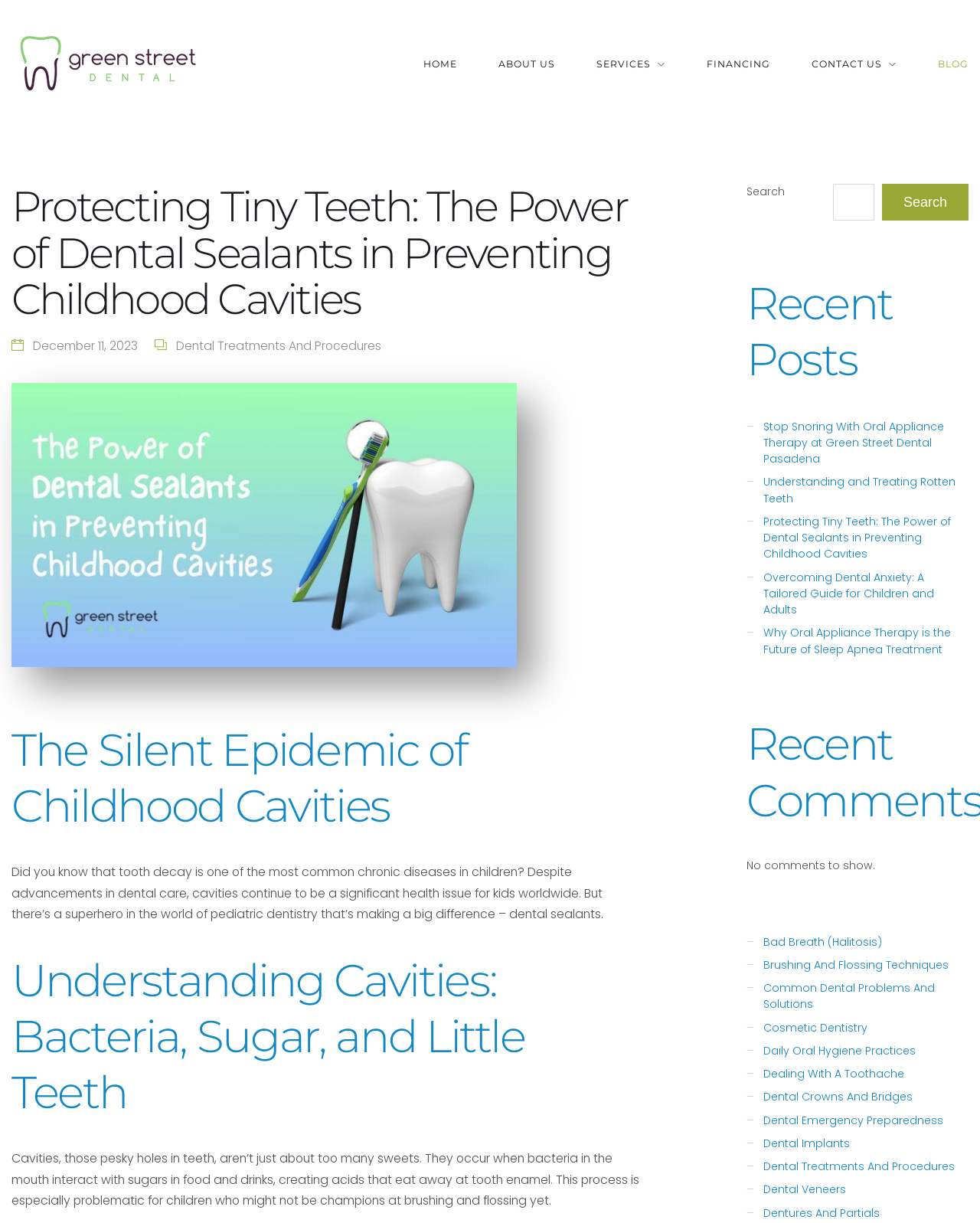Provide the bounding box coordinates, formatted as (top-left x, top-left y, bottom-right x, bottom-right y), with all values being floating point numbers between 0 and 1. Identify the bounding box of the UI element that matches the description: Cosmetic Dentistry

[0.779, 0.834, 0.885, 0.847]